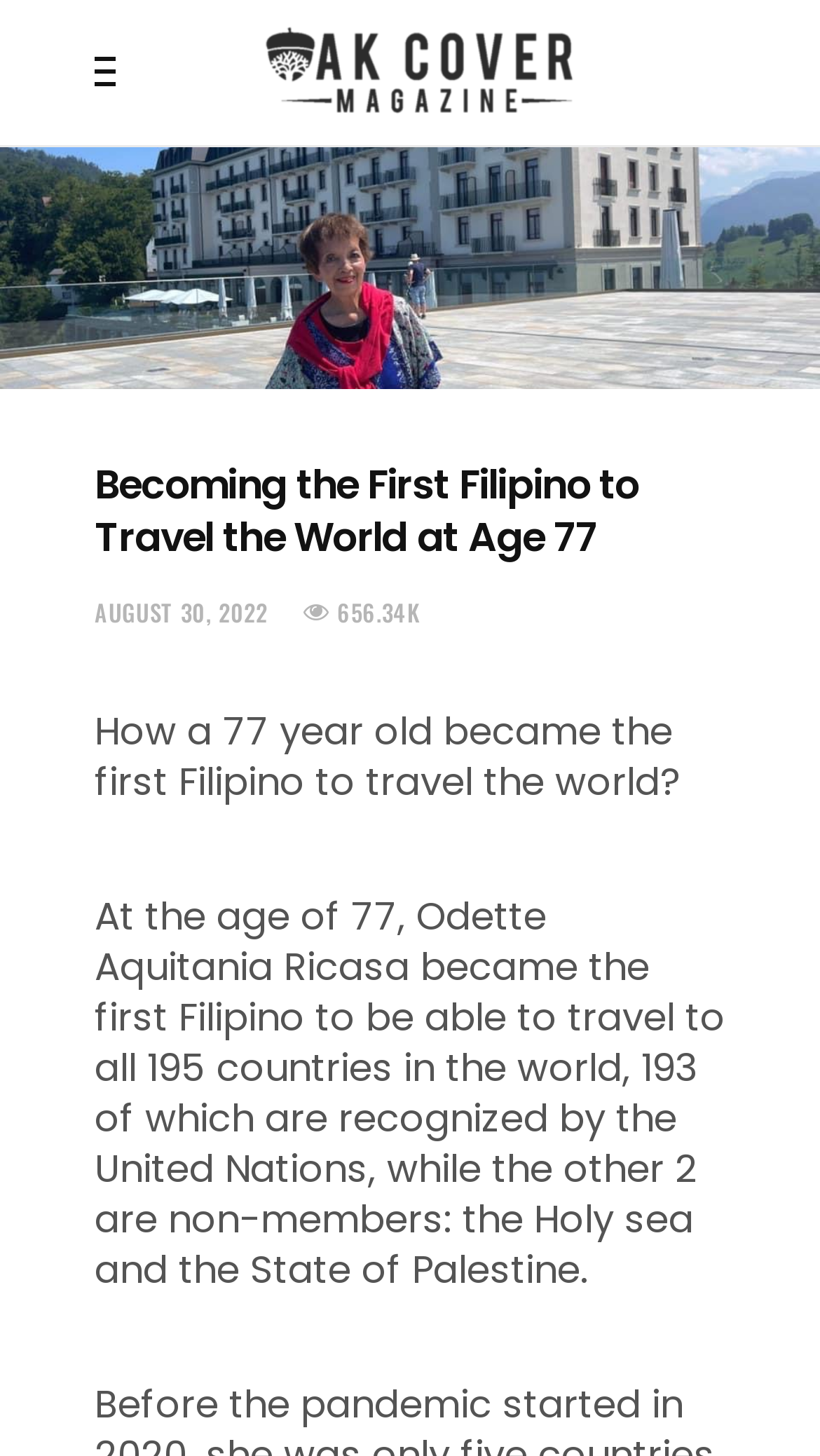How many countries did Odette Aquitania Ricasa travel to?
Please answer the question with a detailed response using the information from the screenshot.

The webpage states that Odette Aquitania Ricasa traveled to all 195 countries in the world, 193 of which are recognized by the United Nations, while the other 2 are non-members: the Holy Sea and the State of Palestine.